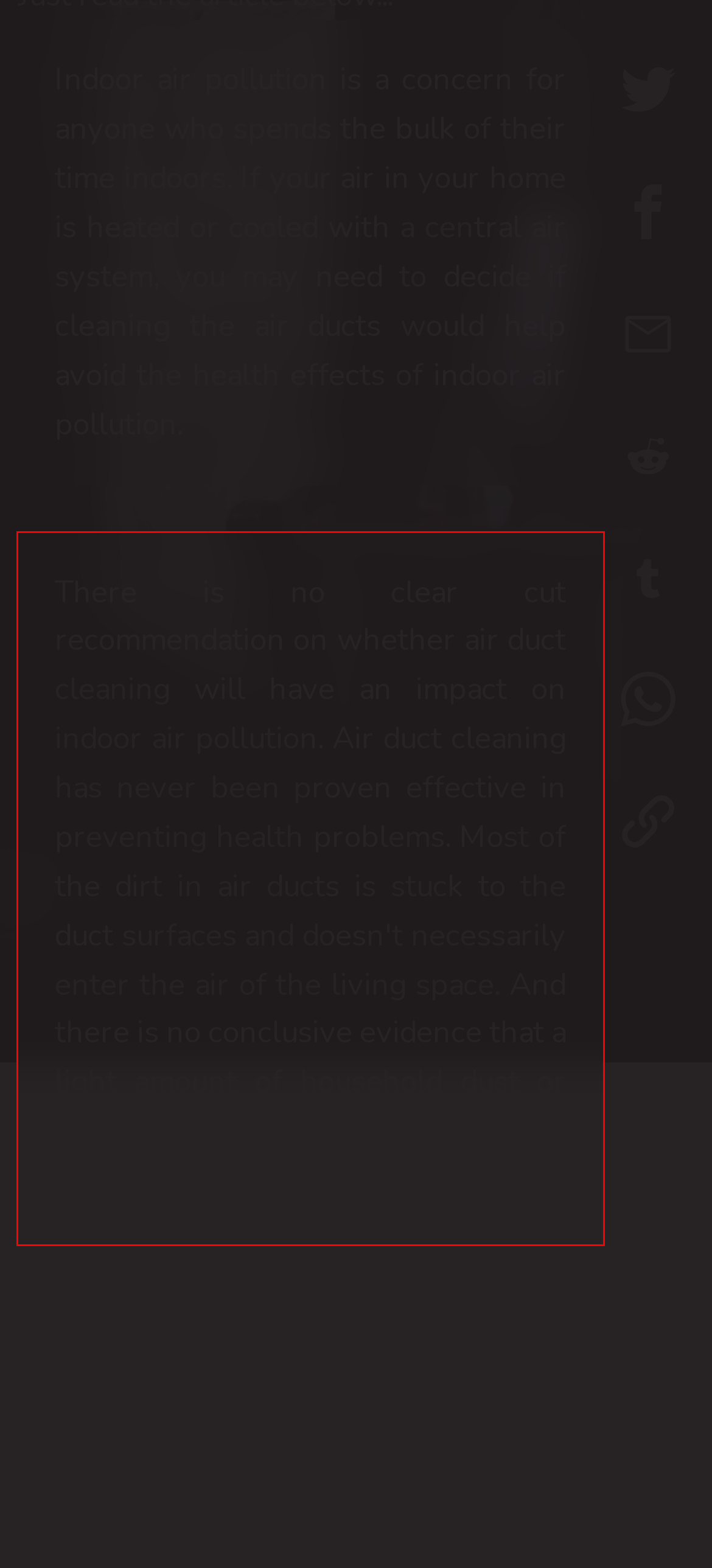Identify the text inside the red bounding box on the provided webpage screenshot by performing OCR.

There is no clear cut recommendation on whether air duct cleaning will have an impact on indoor air pollution. Air duct cleaning has never been proven effective in preventing health problems. Most of the dirt in air ducts is stuck to the duct surfaces and doesn't necessarily enter the air of the living space. And there is no conclusive evidence that a light amount of household dust or particulate matter in air ducts poses any health risk.